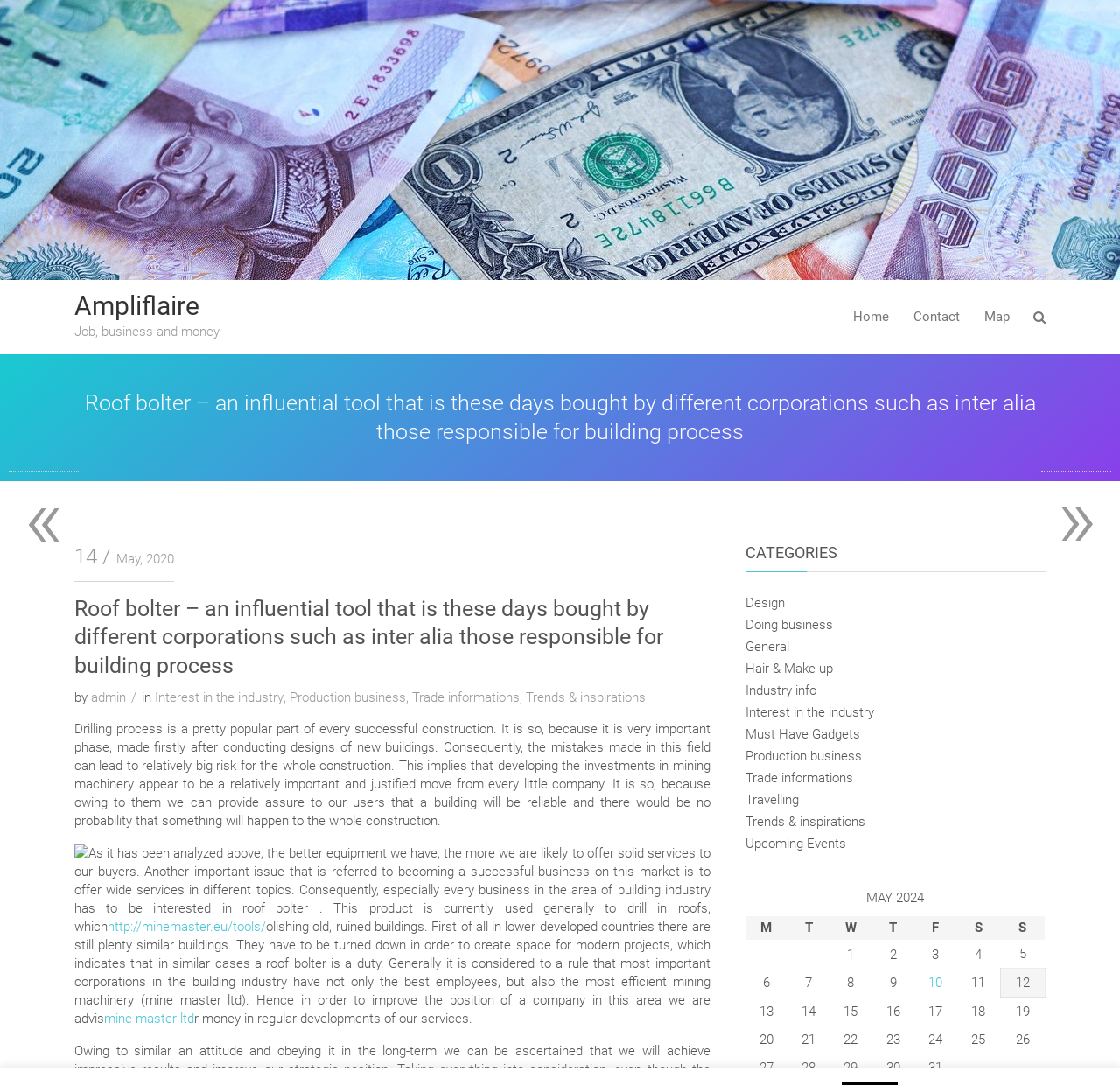Please determine the bounding box coordinates of the element's region to click for the following instruction: "Click on the 'Map' link".

[0.87, 0.26, 0.911, 0.325]